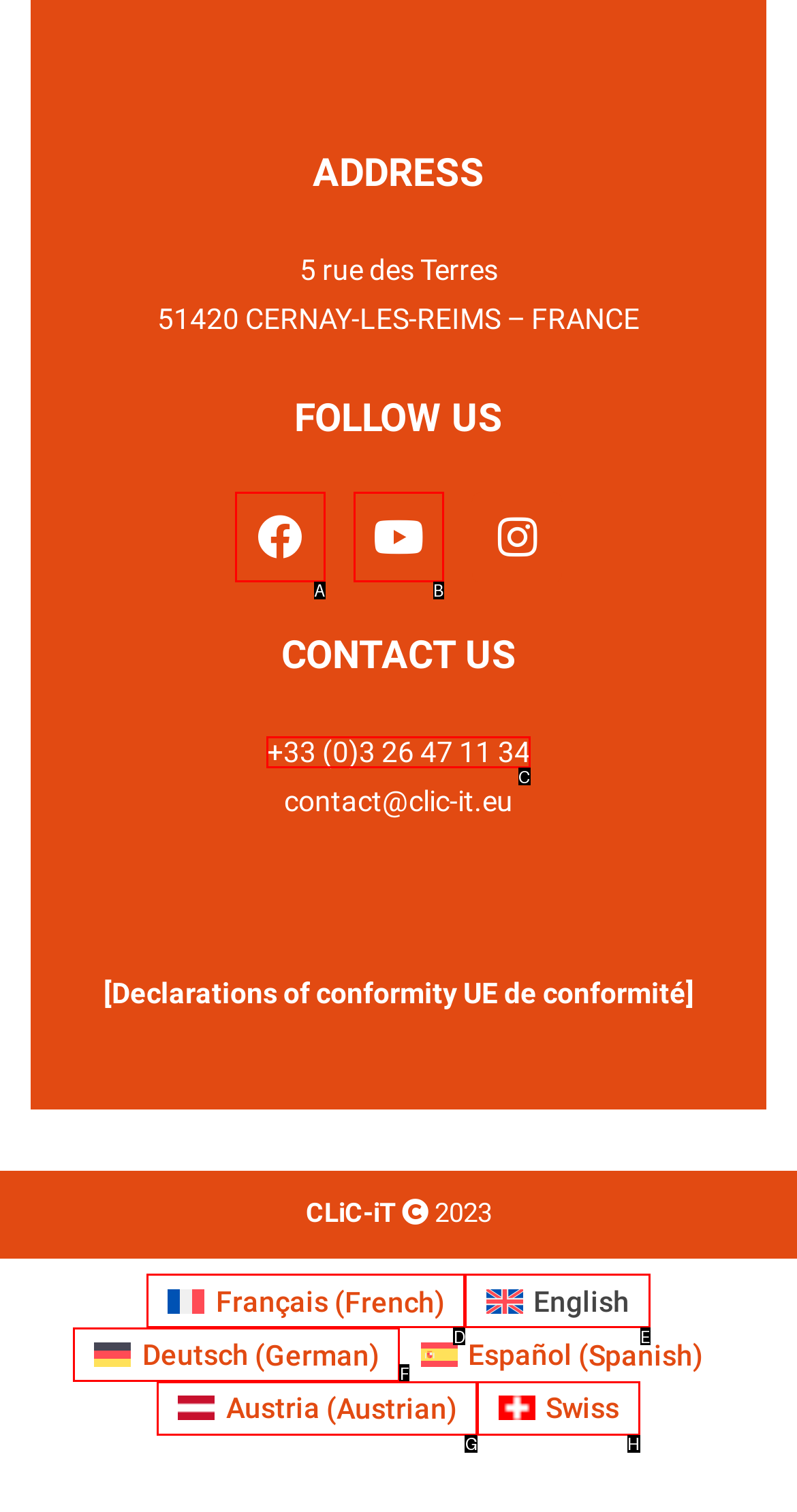Identify the letter of the UI element I need to click to carry out the following instruction: Contact us by phone

C